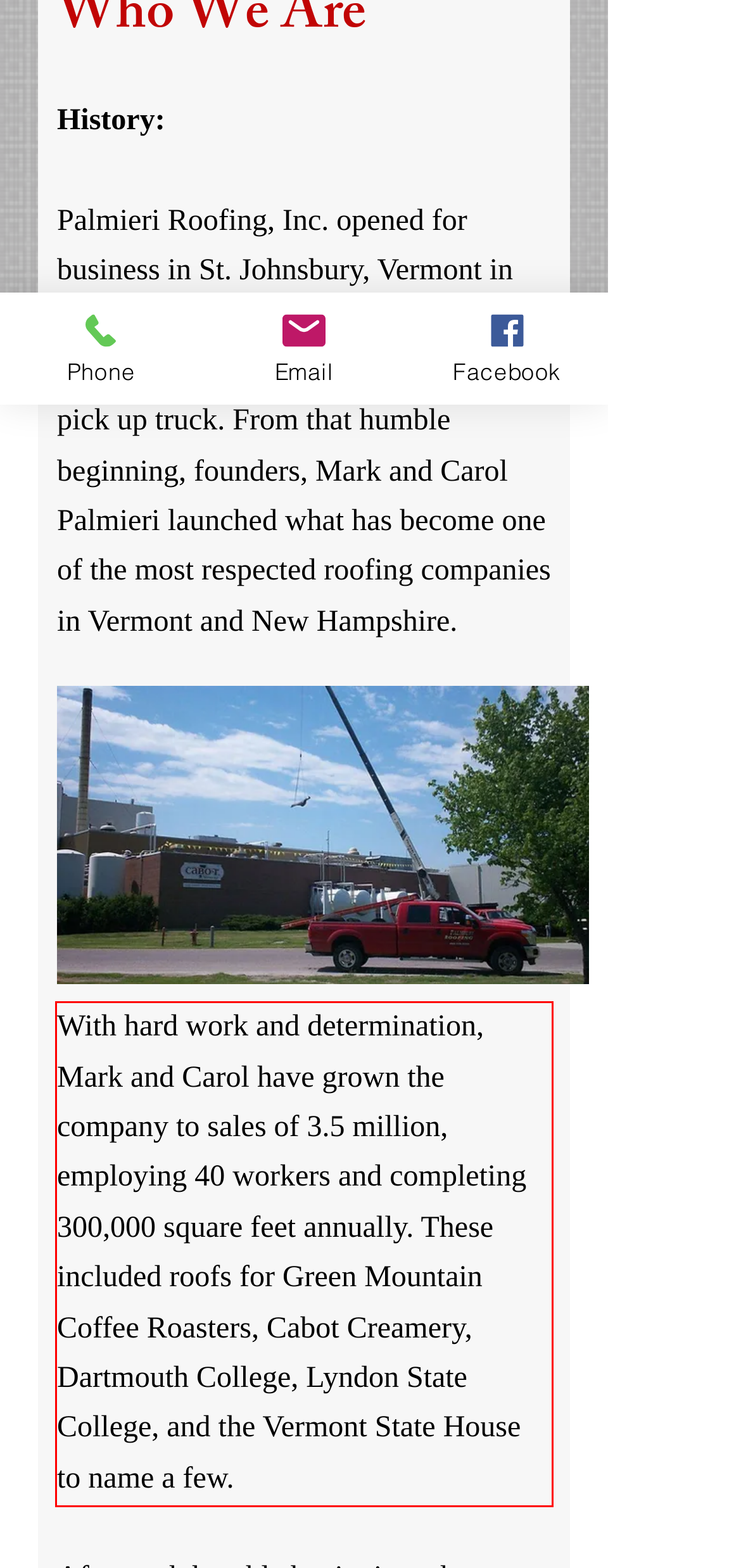Analyze the red bounding box in the provided webpage screenshot and generate the text content contained within.

With hard work and determination, Mark and Carol have grown the company to sales of 3.5 million, employing 40 workers and completing 300,000 square feet annually. These included roofs for Green Mountain Coffee Roasters, Cabot Creamery, Dartmouth College, Lyndon State College, and the Vermont State House to name a few.